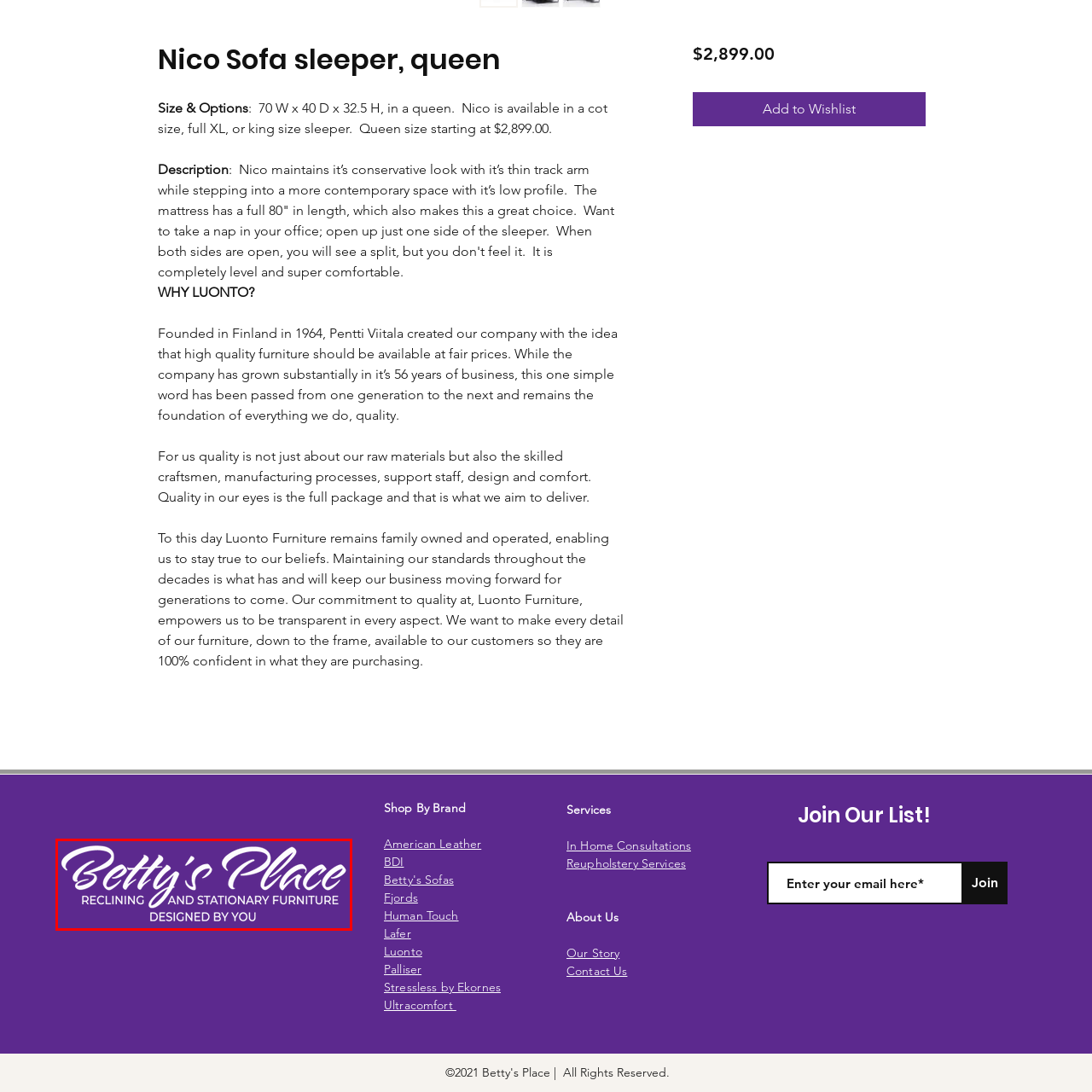Look at the image segment within the red box, What type of furniture does Betty's Place specialize in? Give a brief response in one word or phrase.

Reclining and Stationary